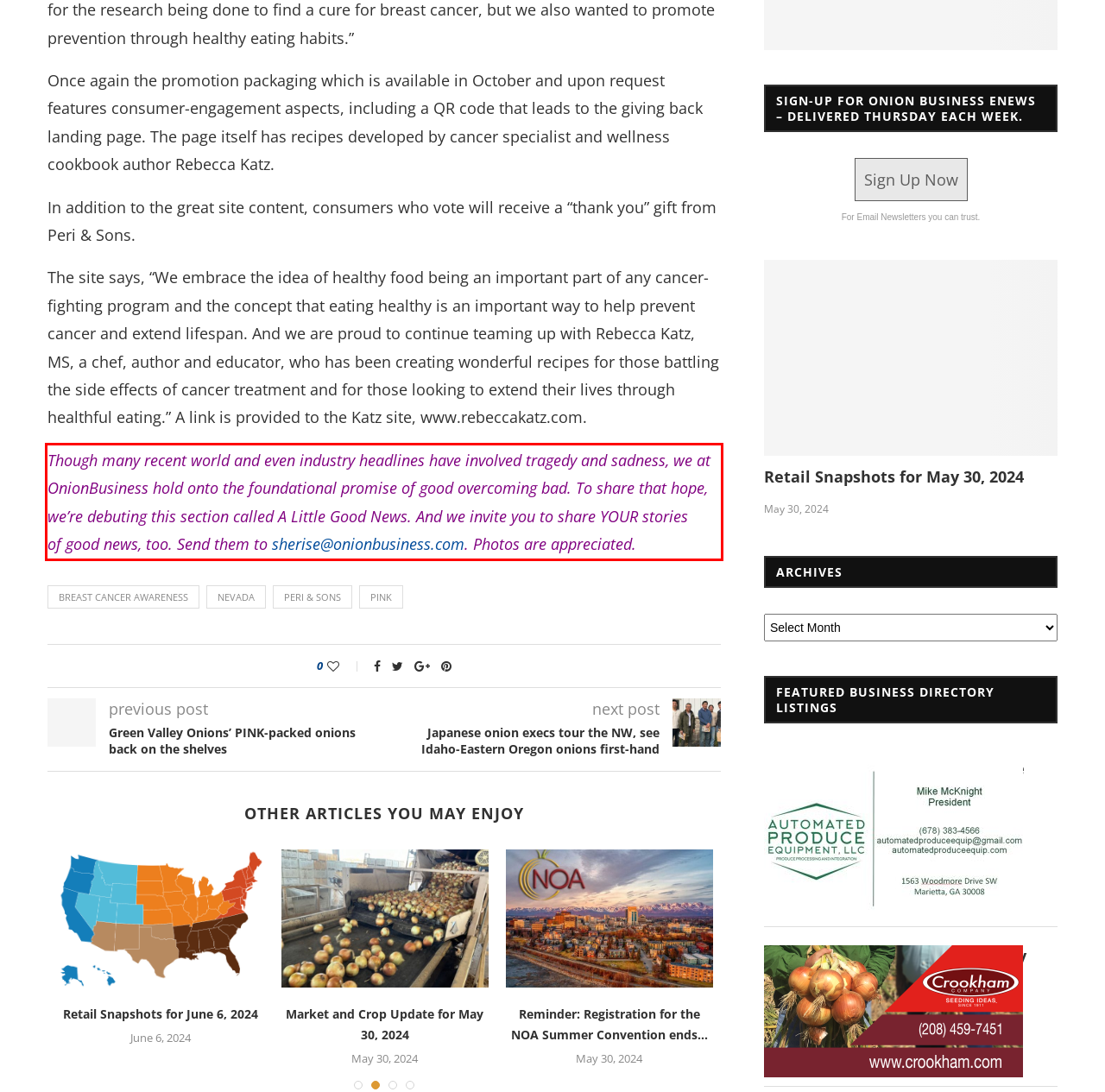You are provided with a screenshot of a webpage featuring a red rectangle bounding box. Extract the text content within this red bounding box using OCR.

Though many recent world and even industry headlines have involved tragedy and sadness, we at OnionBusiness hold onto the foundational promise of good overcoming bad. To share that hope, we’re debuting this section called A Little Good News. And we invite you to share YOUR stories of good news, too. Send them to sherise@onionbusiness.com. Photos are appreciated.